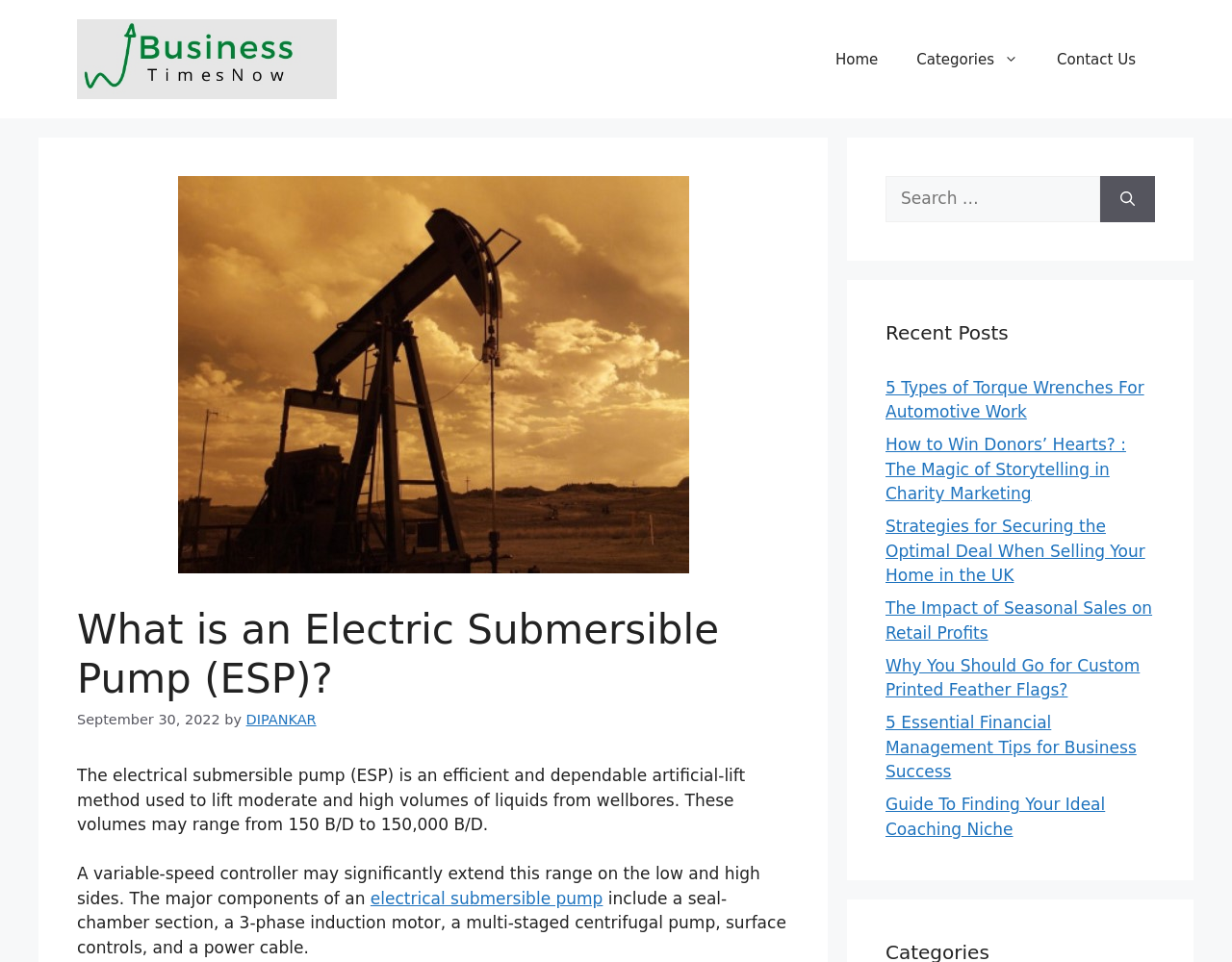Using the webpage screenshot, find the UI element described by Contact Us. Provide the bounding box coordinates in the format (top-left x, top-left y, bottom-right x, bottom-right y), ensuring all values are floating point numbers between 0 and 1.

[0.842, 0.032, 0.938, 0.092]